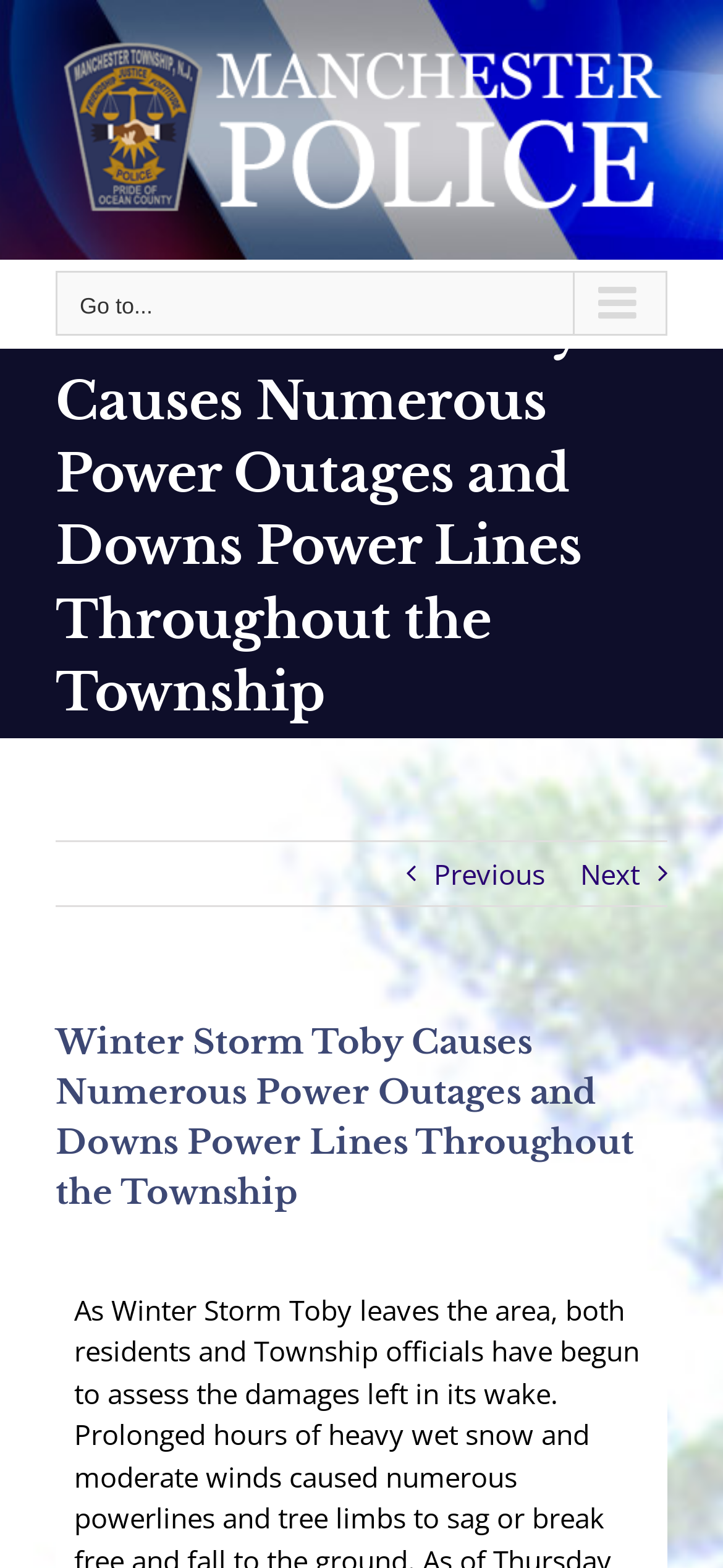How many navigation links are in the main menu?
Provide an in-depth answer to the question, covering all aspects.

I looked at the navigation element with the text 'Main Menu Mobile' and found a button with the text 'Go to... ' inside it. This suggests that there is only one navigation link in the main menu.